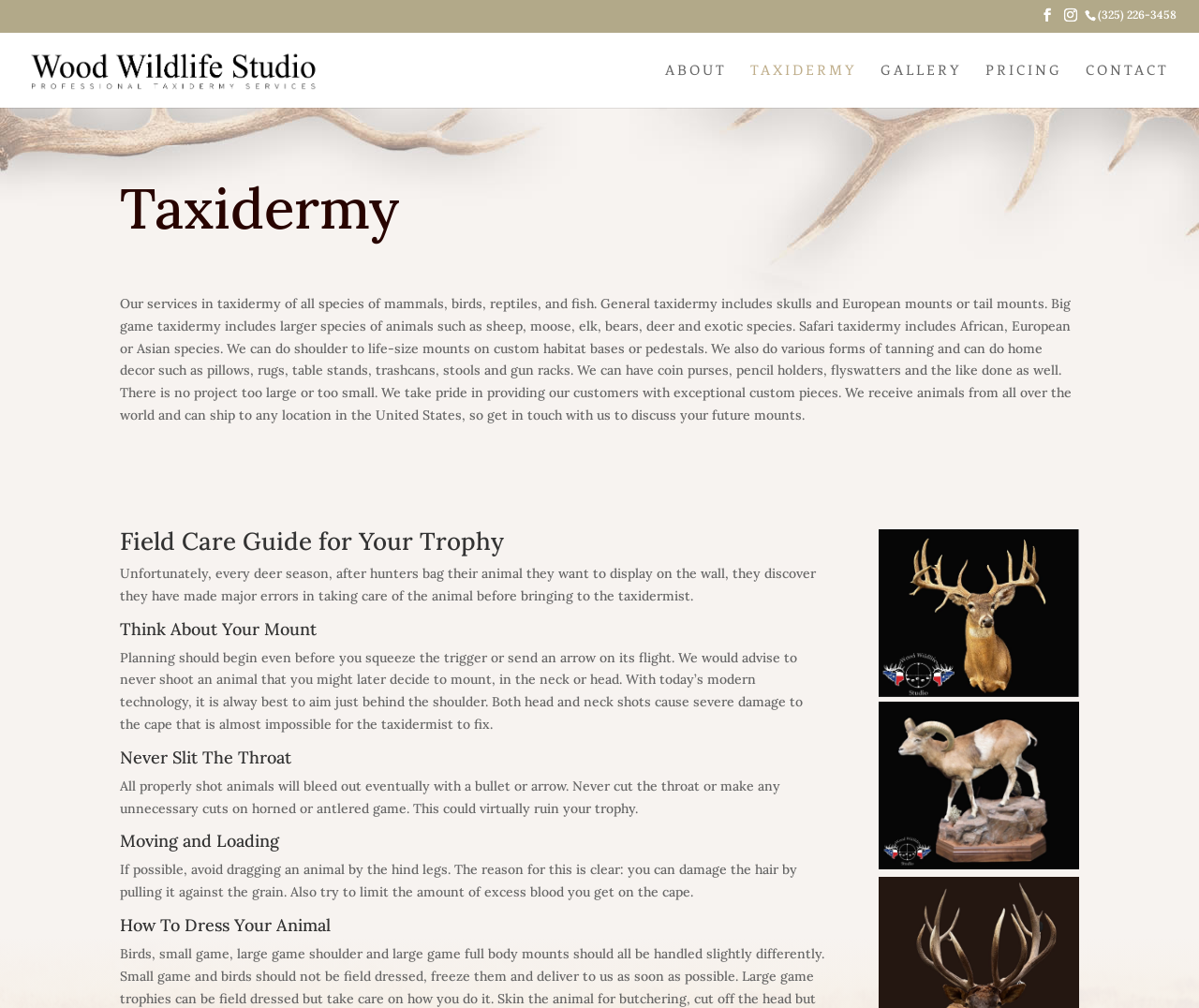How many images are on the webpage?
Identify the answer in the screenshot and reply with a single word or phrase.

3